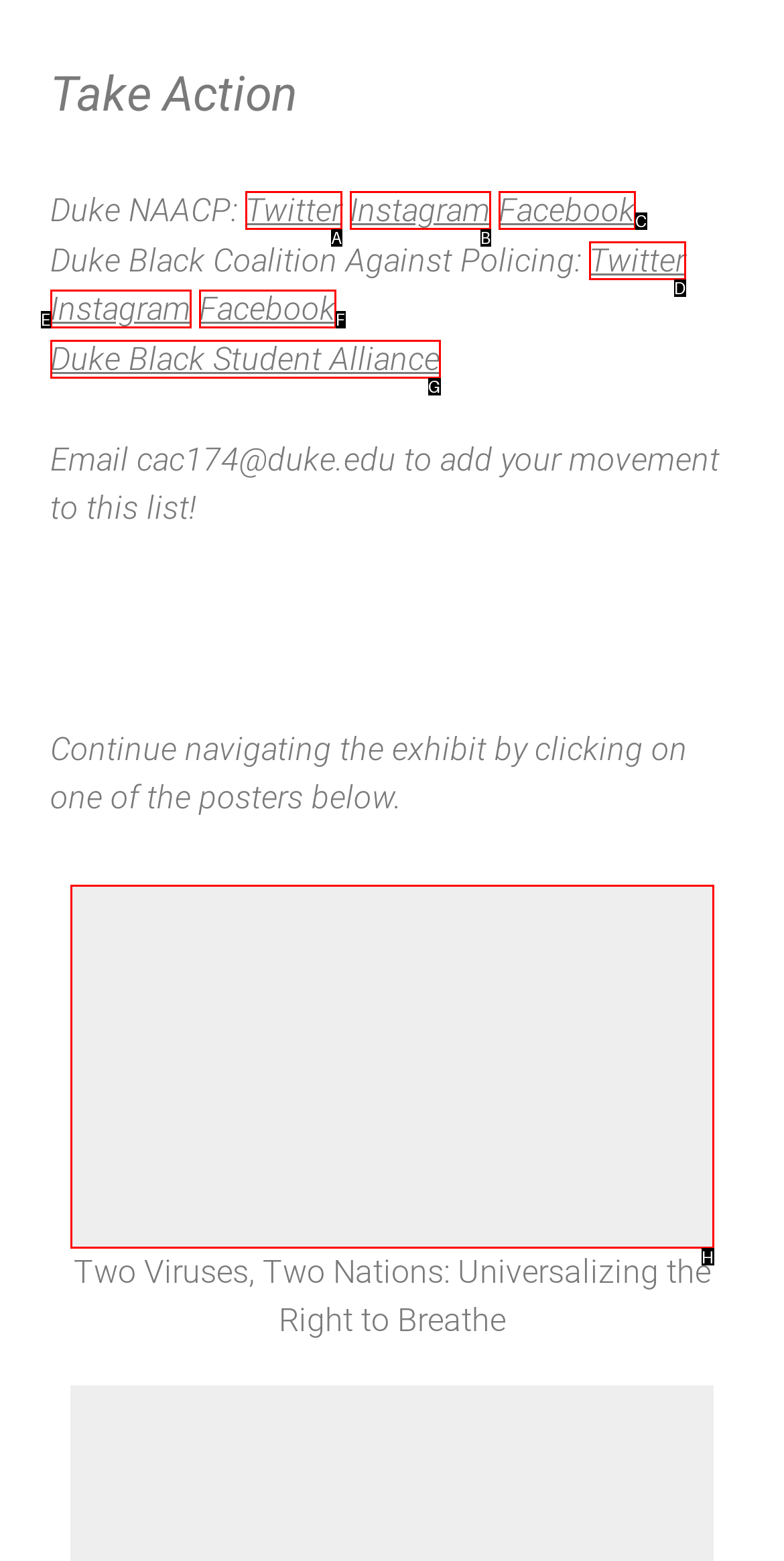Identify the HTML element that corresponds to the description: education Provide the letter of the correct option directly.

None